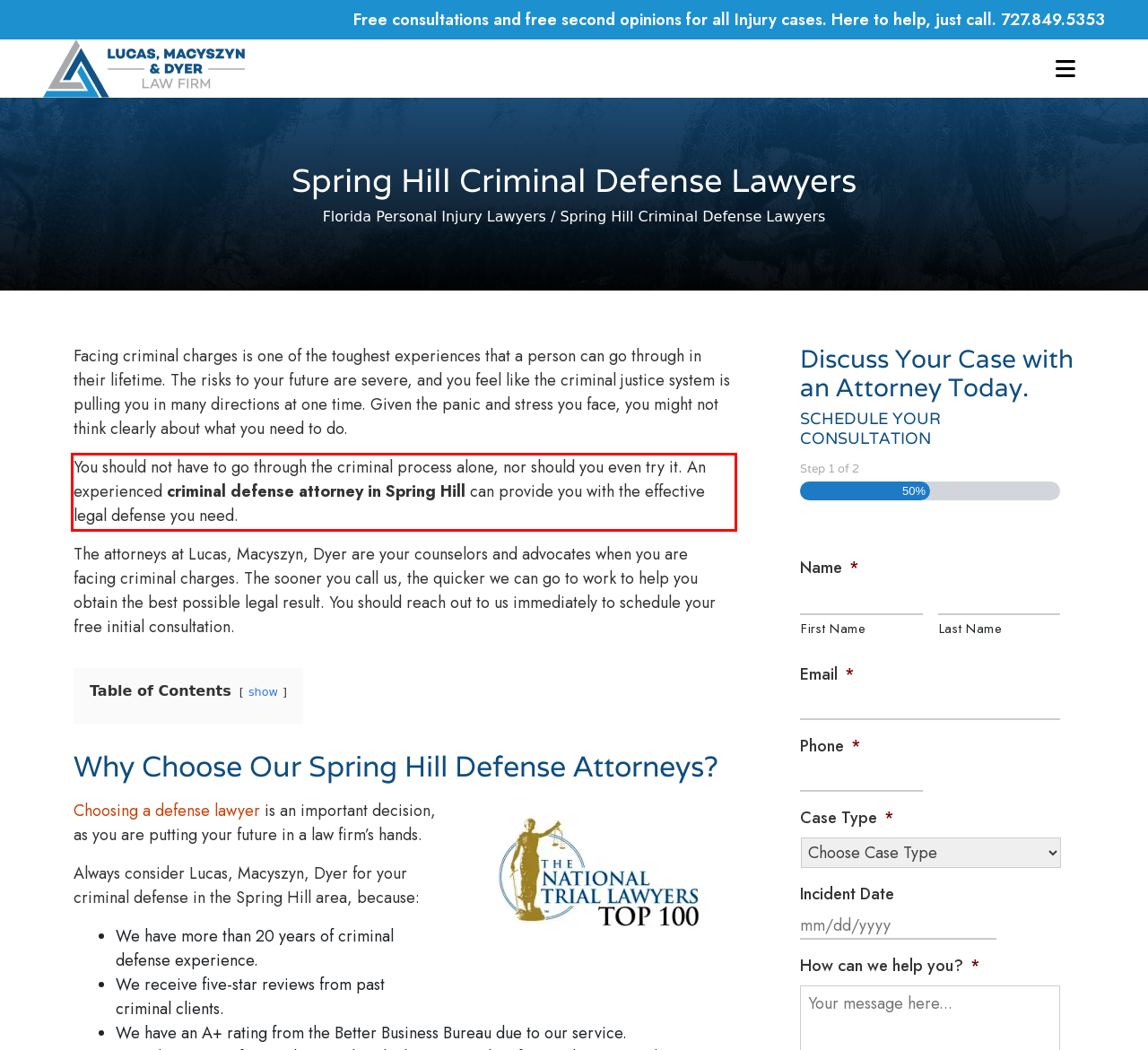There is a UI element on the webpage screenshot marked by a red bounding box. Extract and generate the text content from within this red box.

You should not have to go through the criminal process alone, nor should you even try it. An experienced criminal defense attorney in Spring Hill can provide you with the effective legal defense you need.